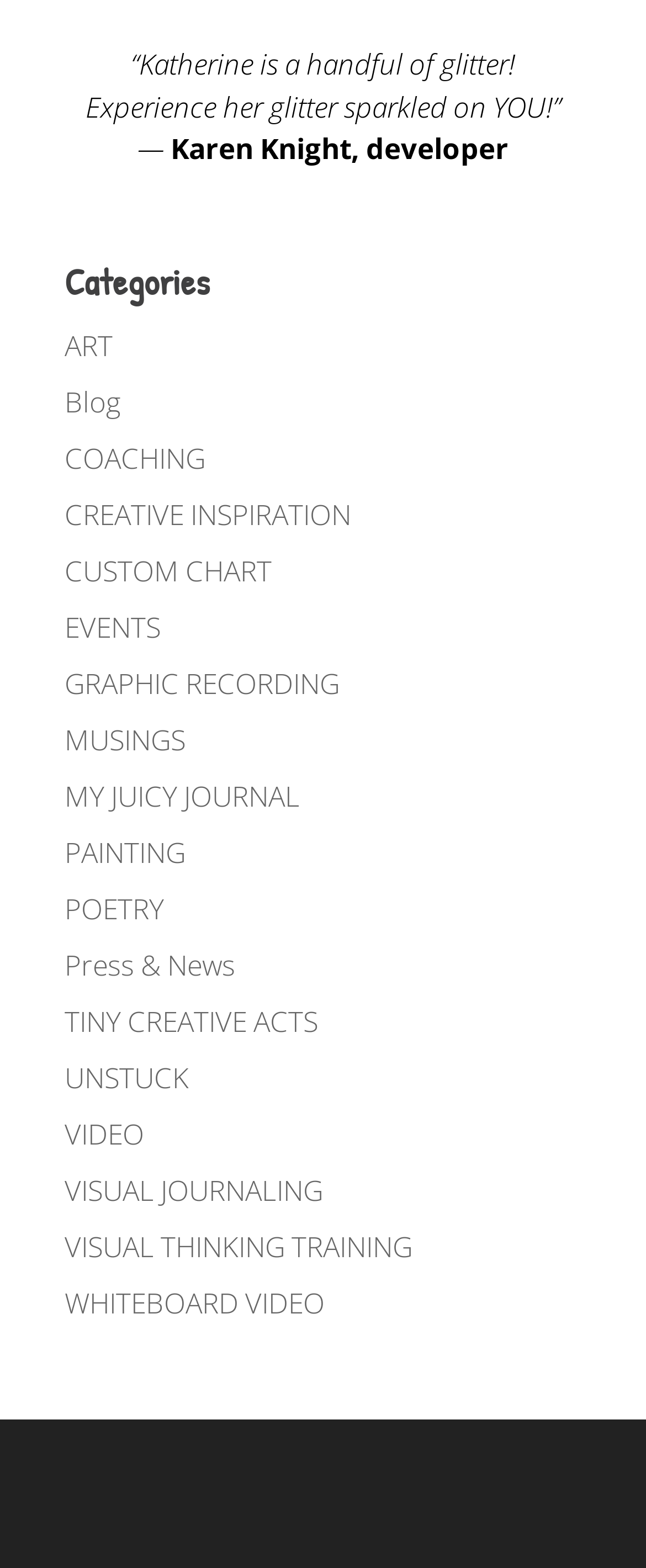Please reply with a single word or brief phrase to the question: 
Is 'GRAPHIC RECORDING' a category?

Yes